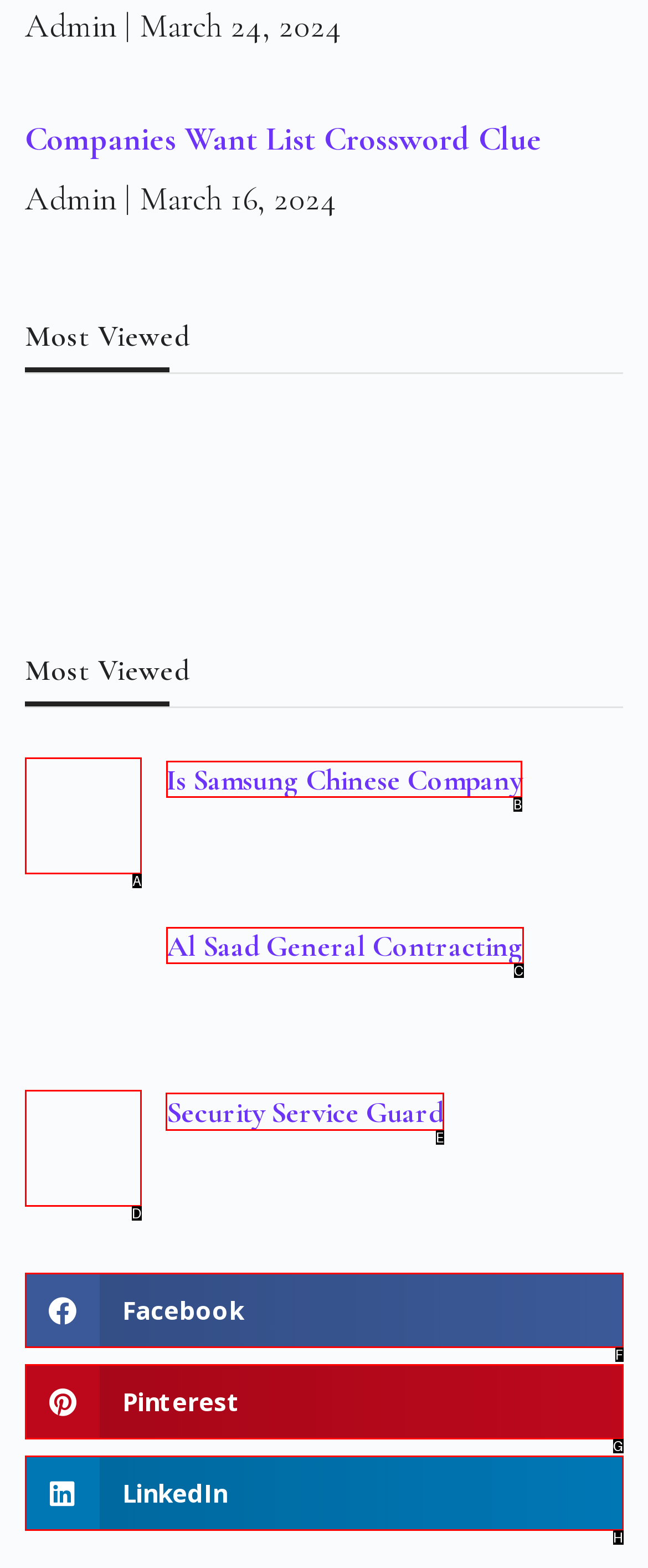Select the appropriate bounding box to fulfill the task: View Security Service Guard Respond with the corresponding letter from the choices provided.

E